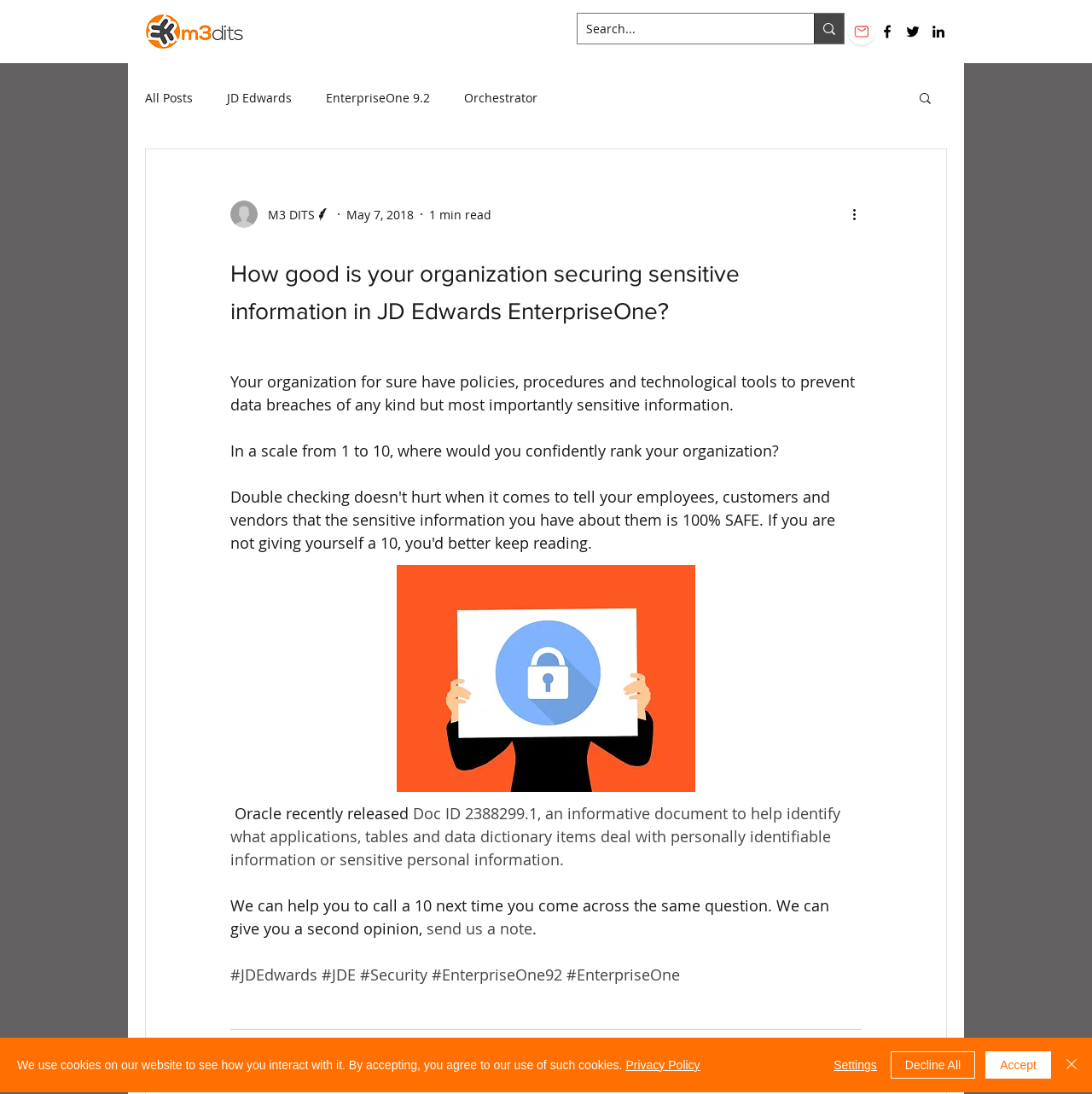Identify and extract the heading text of the webpage.

How good is your organization securing sensitive information in JD Edwards EnterpriseOne?